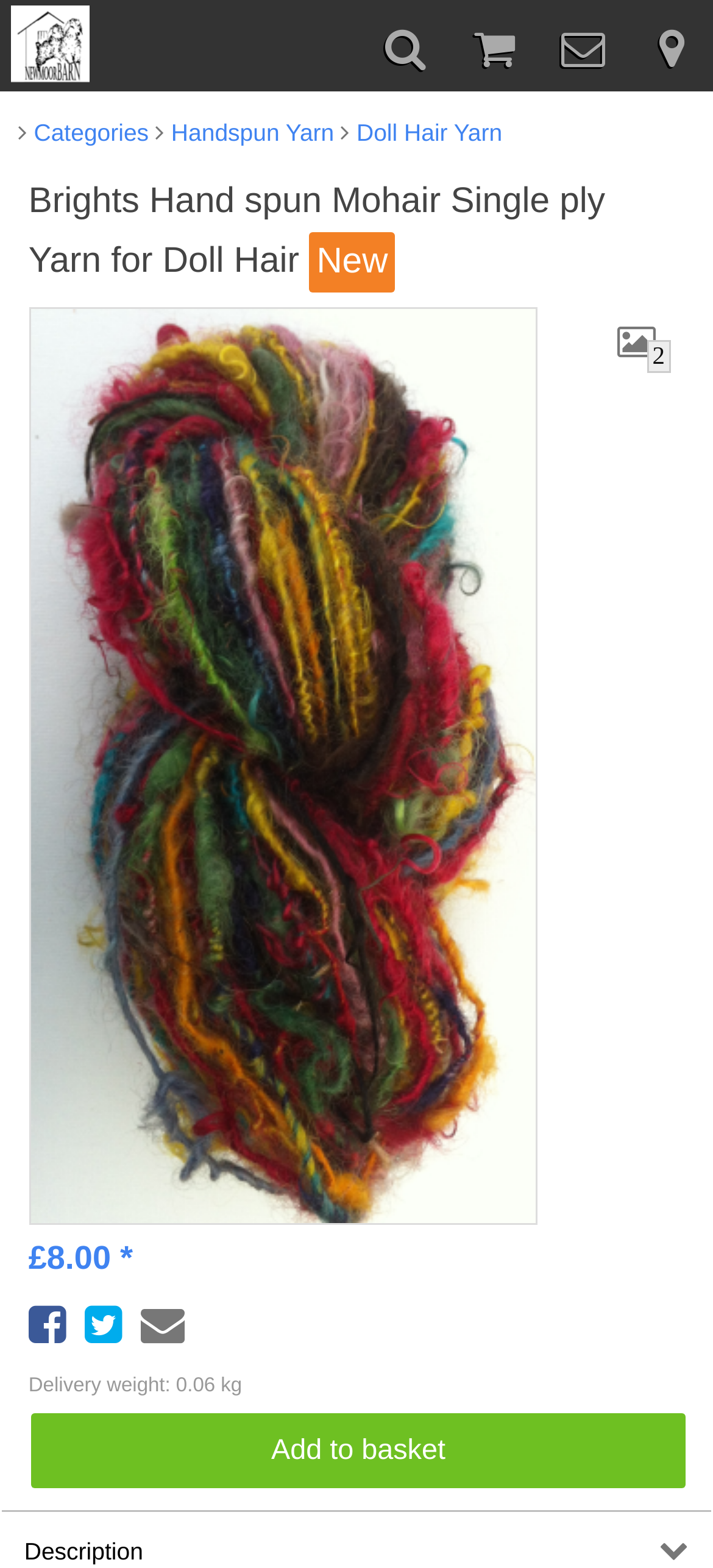What is the headline of the webpage?

Brights Hand spun Mohair Single ply Yarn for Doll Hair New